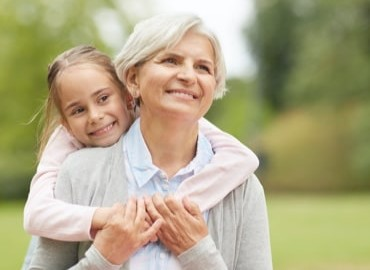Provide a comprehensive description of the image.

The image features a joyful scene of a grandmother and her granddaughter enjoying a sunny moment outdoors. The grandmother, with short gray hair and a warm smile, is seen wearing a light cardigan and a collared shirt, embodying warmth and affection. The young girl, with long hair and a playful expression, is hugging her grandmother from behind, her arms wrapped around her shoulders, suggesting a strong bond between them. The lush greenery in the background enhances the sense of a beautiful day spent together, filled with love and family connection. This image beautifully captures the essence of cherished moments between generations.